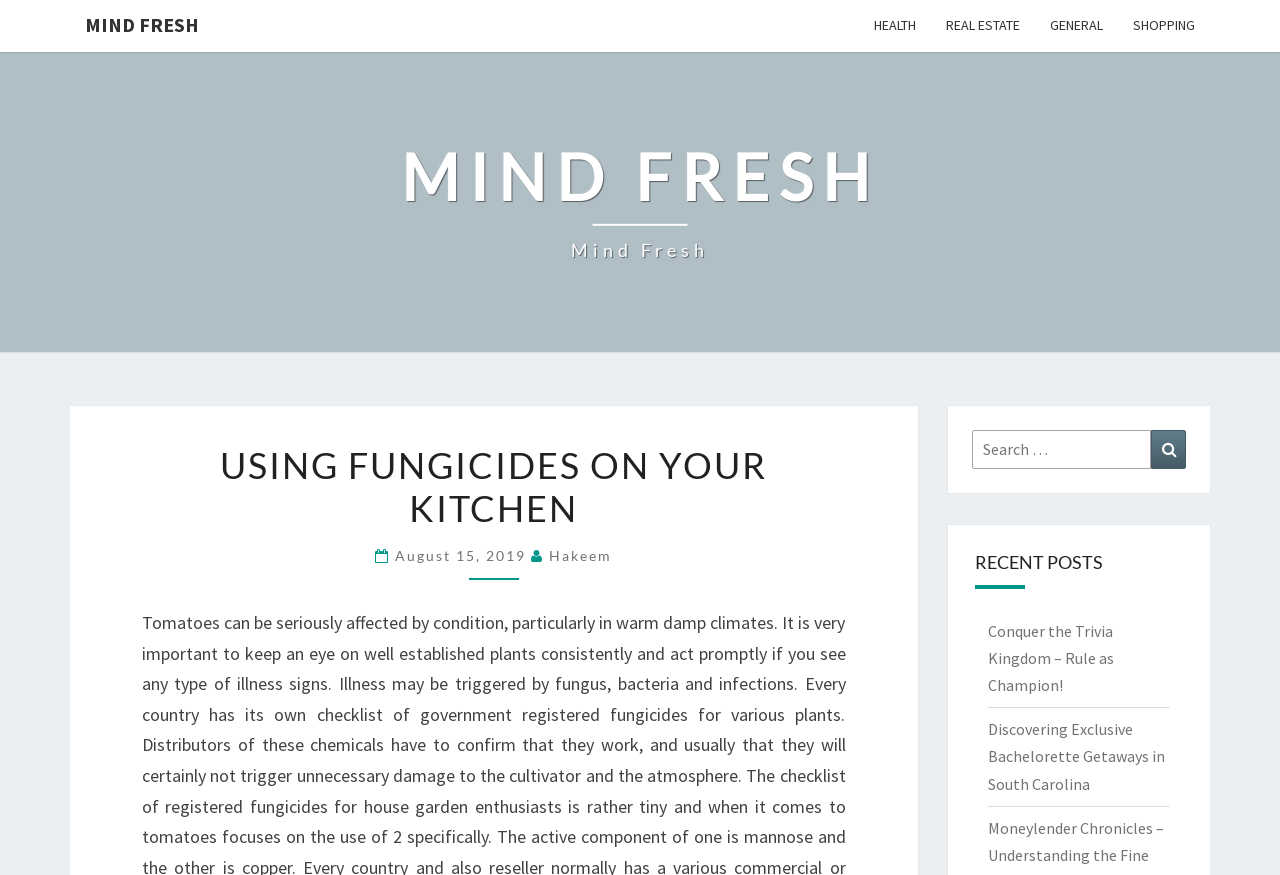What is the purpose of the search box?
Please provide a comprehensive answer based on the information in the image.

The search box is located on the right side of the page, with a label 'Search for:' and a button with a magnifying glass icon. This suggests that the search box is intended for users to search for specific content within the website.